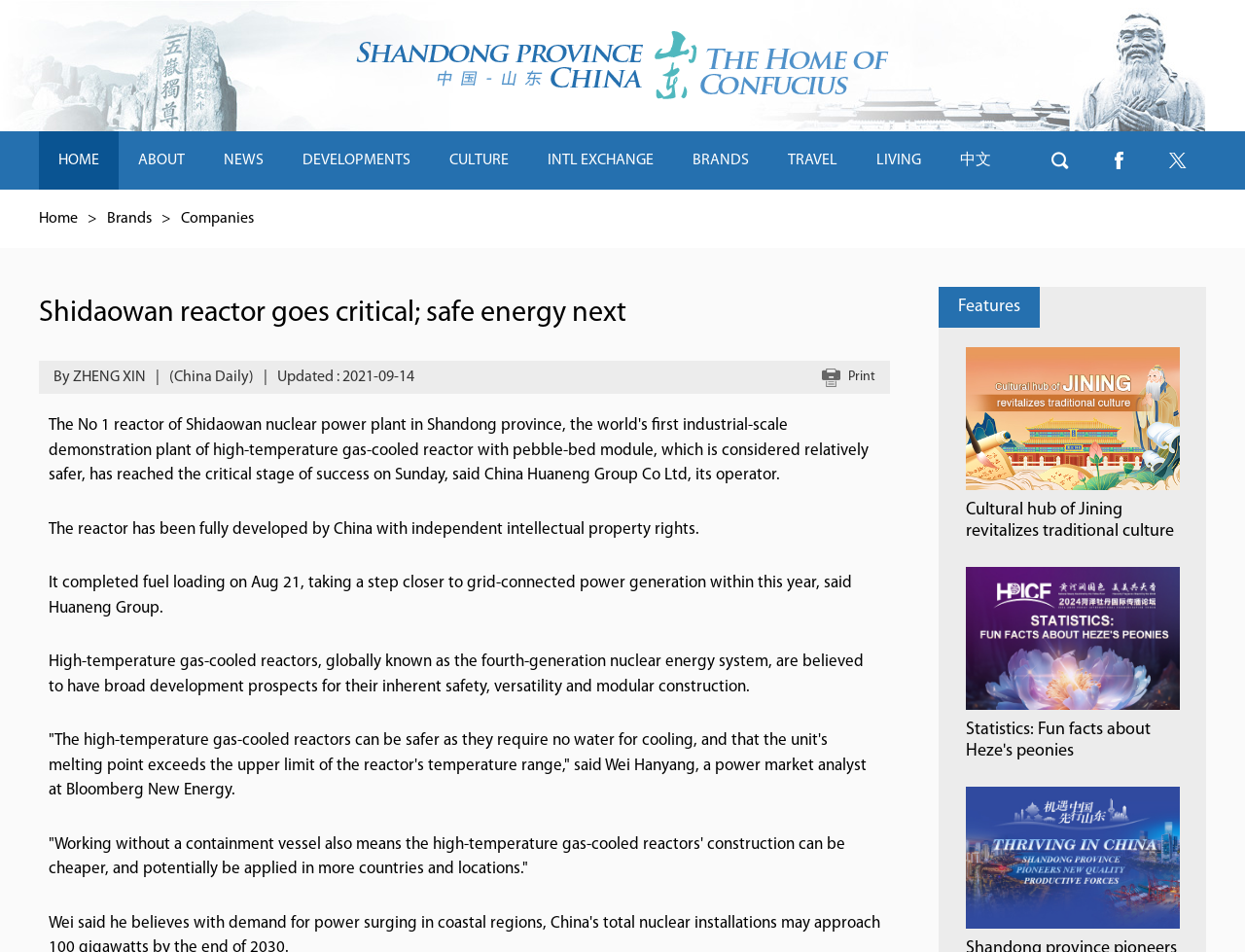Find the bounding box coordinates of the clickable area that will achieve the following instruction: "Click NEWS".

[0.164, 0.138, 0.227, 0.199]